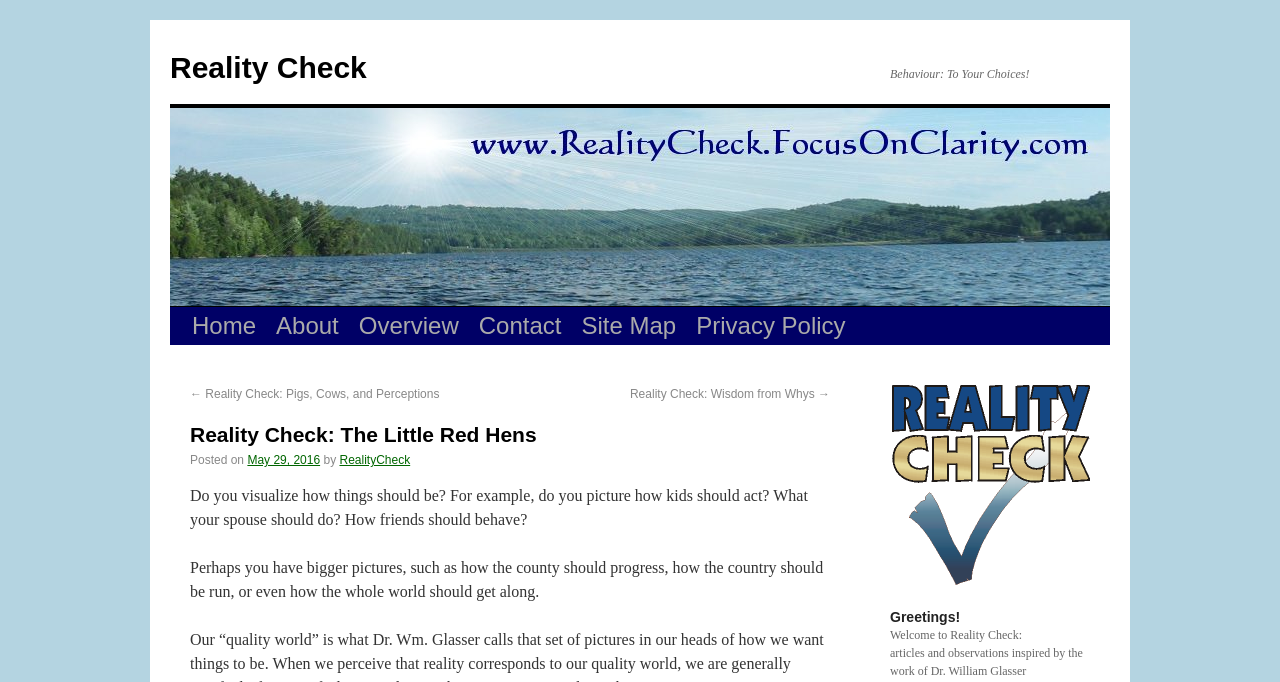Please identify the bounding box coordinates of the area that needs to be clicked to follow this instruction: "visit about page".

[0.208, 0.45, 0.272, 0.506]